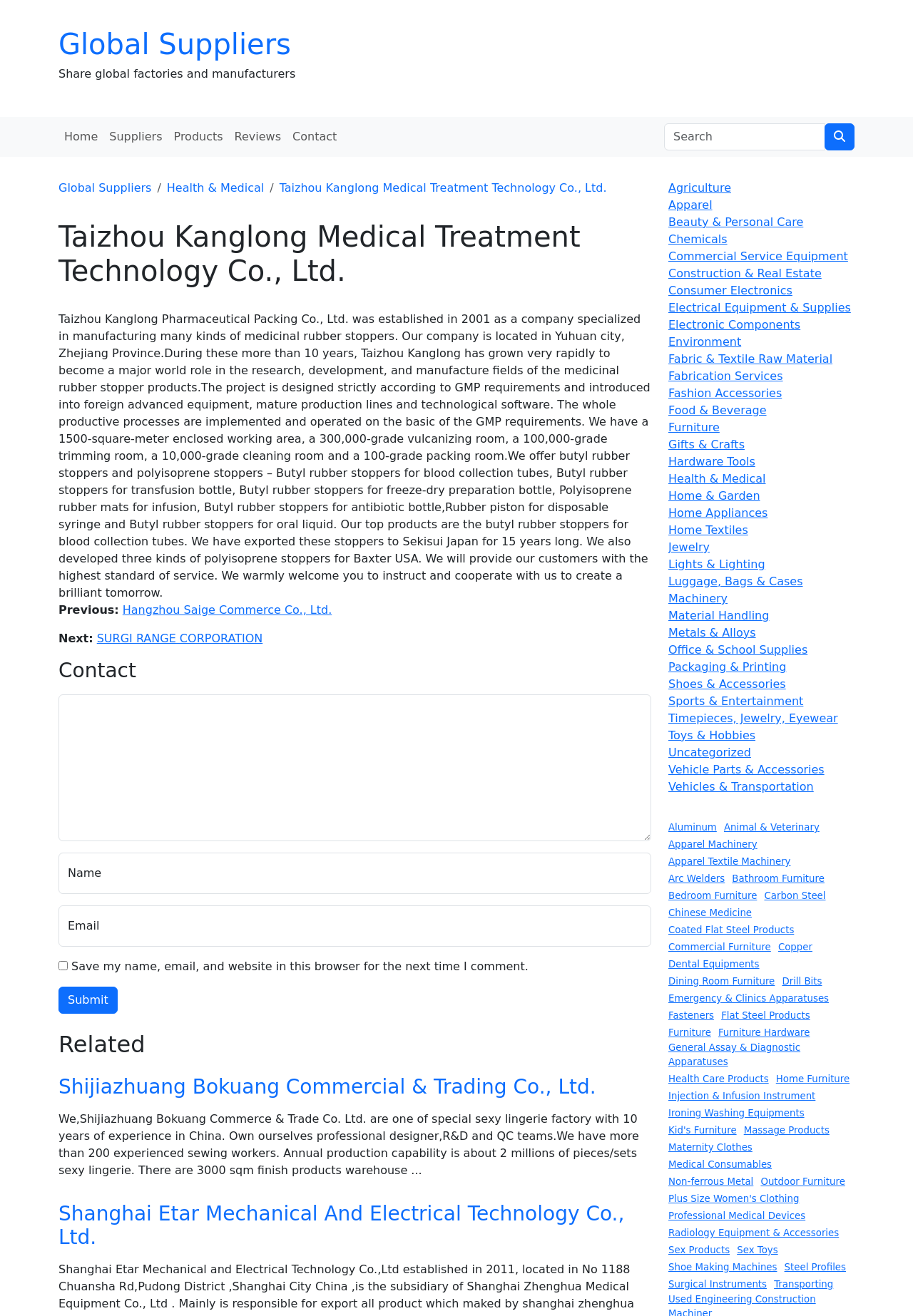Please identify the bounding box coordinates of the clickable region that I should interact with to perform the following instruction: "Click the 'HOME' link". The coordinates should be expressed as four float numbers between 0 and 1, i.e., [left, top, right, bottom].

None